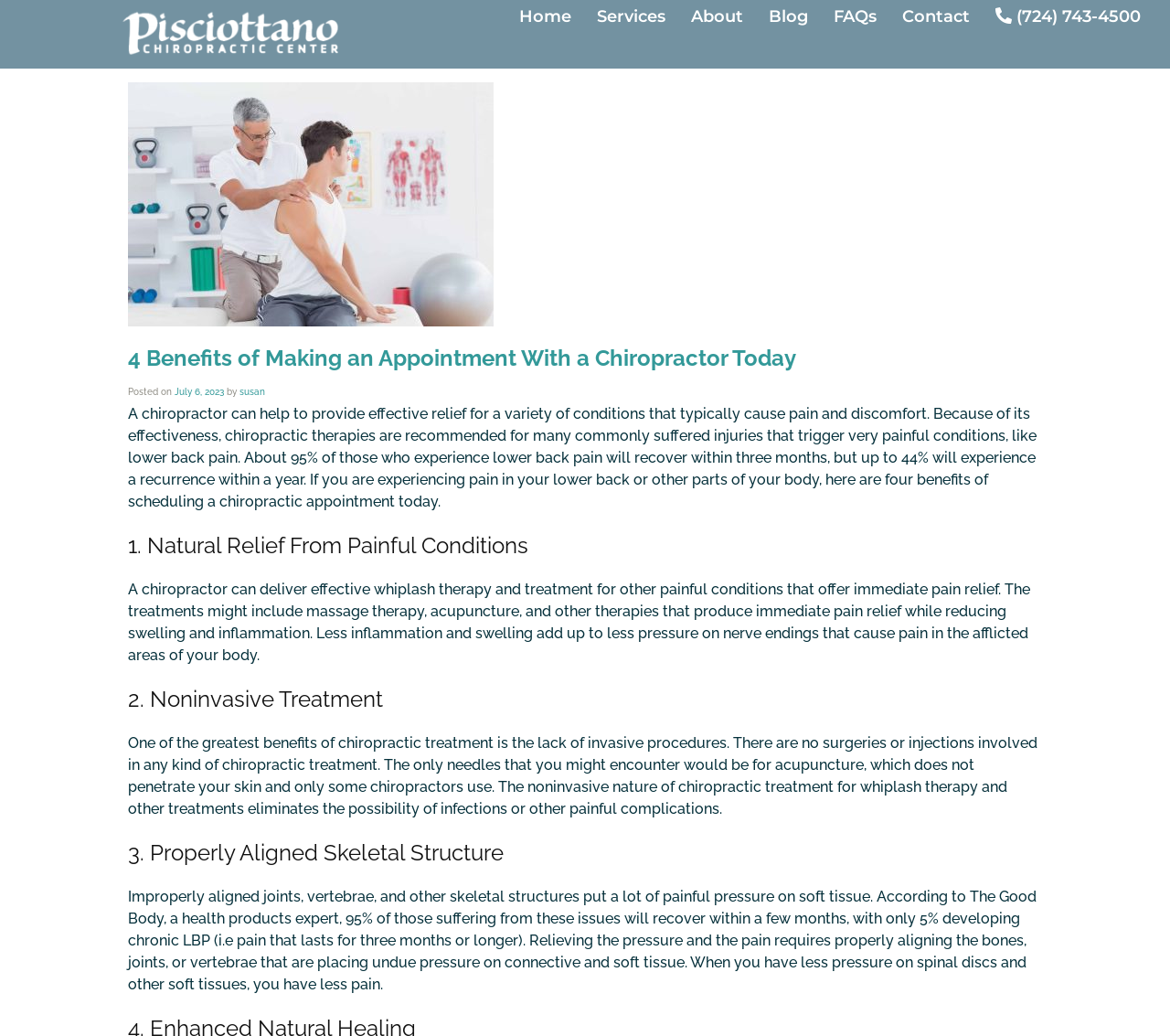Analyze the image and answer the question with as much detail as possible: 
What is the benefit of chiropractic treatment mentioned in the second point?

I determined this benefit by reading the heading '2. Noninvasive Treatment' and the surrounding text which explains that chiropractic treatment does not involve invasive procedures like surgeries or injections.